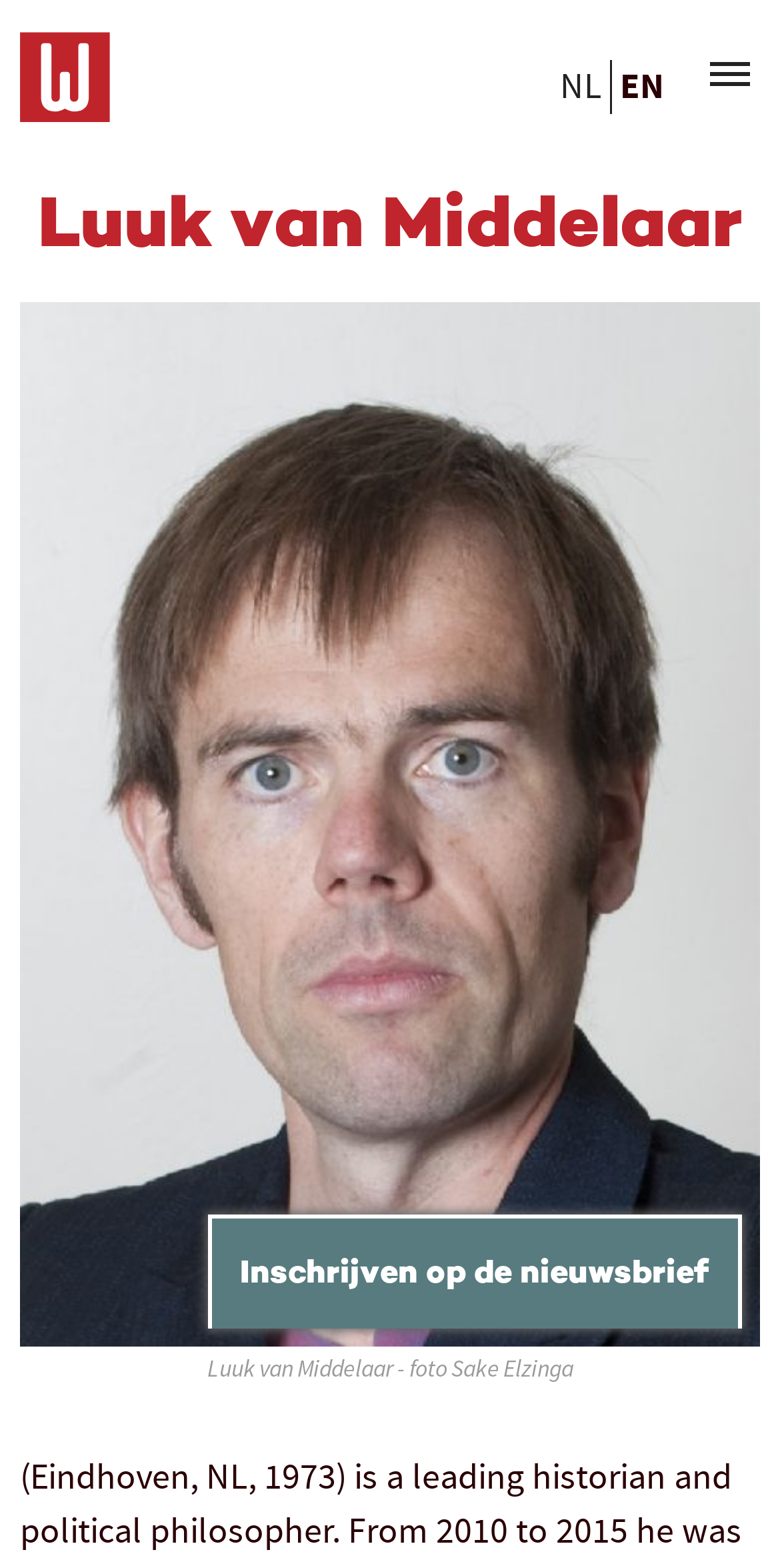Find the bounding box coordinates for the HTML element described as: "Writers Unlimited". The coordinates should consist of four float values between 0 and 1, i.e., [left, top, right, bottom].

[0.026, 0.02, 0.141, 0.084]